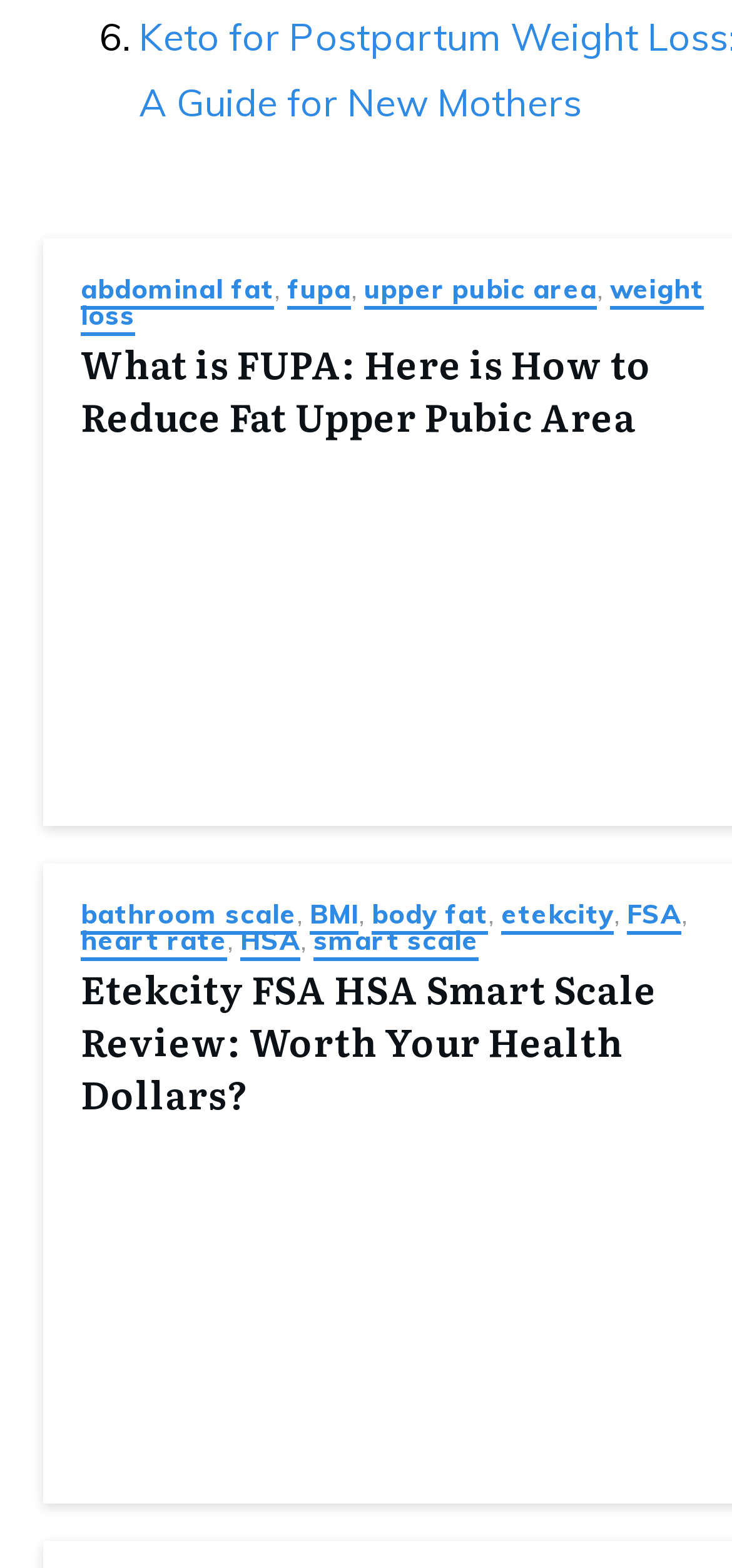Determine the bounding box coordinates of the UI element described below. Use the format (top-left x, top-left y, bottom-right x, bottom-right y) with floating point numbers between 0 and 1: upper pubic area

[0.497, 0.173, 0.815, 0.197]